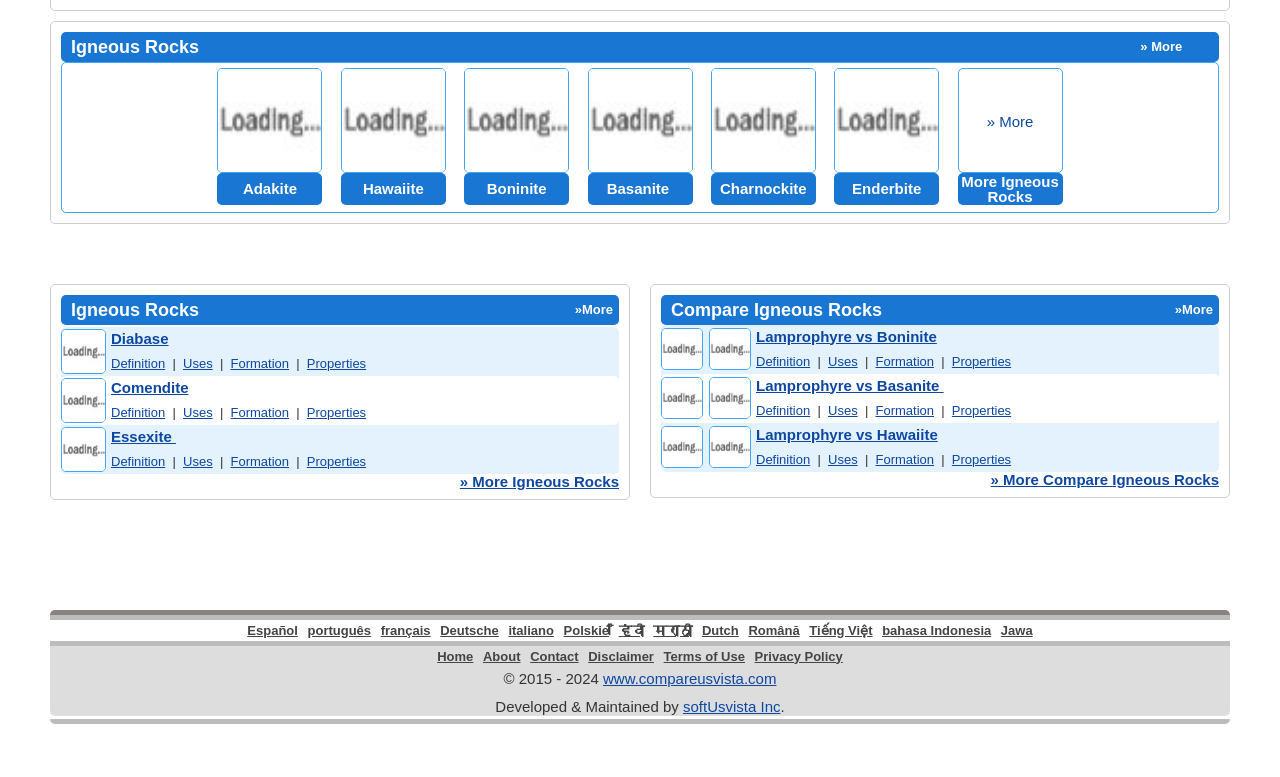Analyze the image and answer the question with as much detail as possible: 
How many types of igneous rocks are listed?

I counted the number of images and links in the first section of the webpage, and there are 6 types of igneous rocks listed, including Adakite, Hawaiite, Boninite, Basanite, Charnockite, and Enderbite.